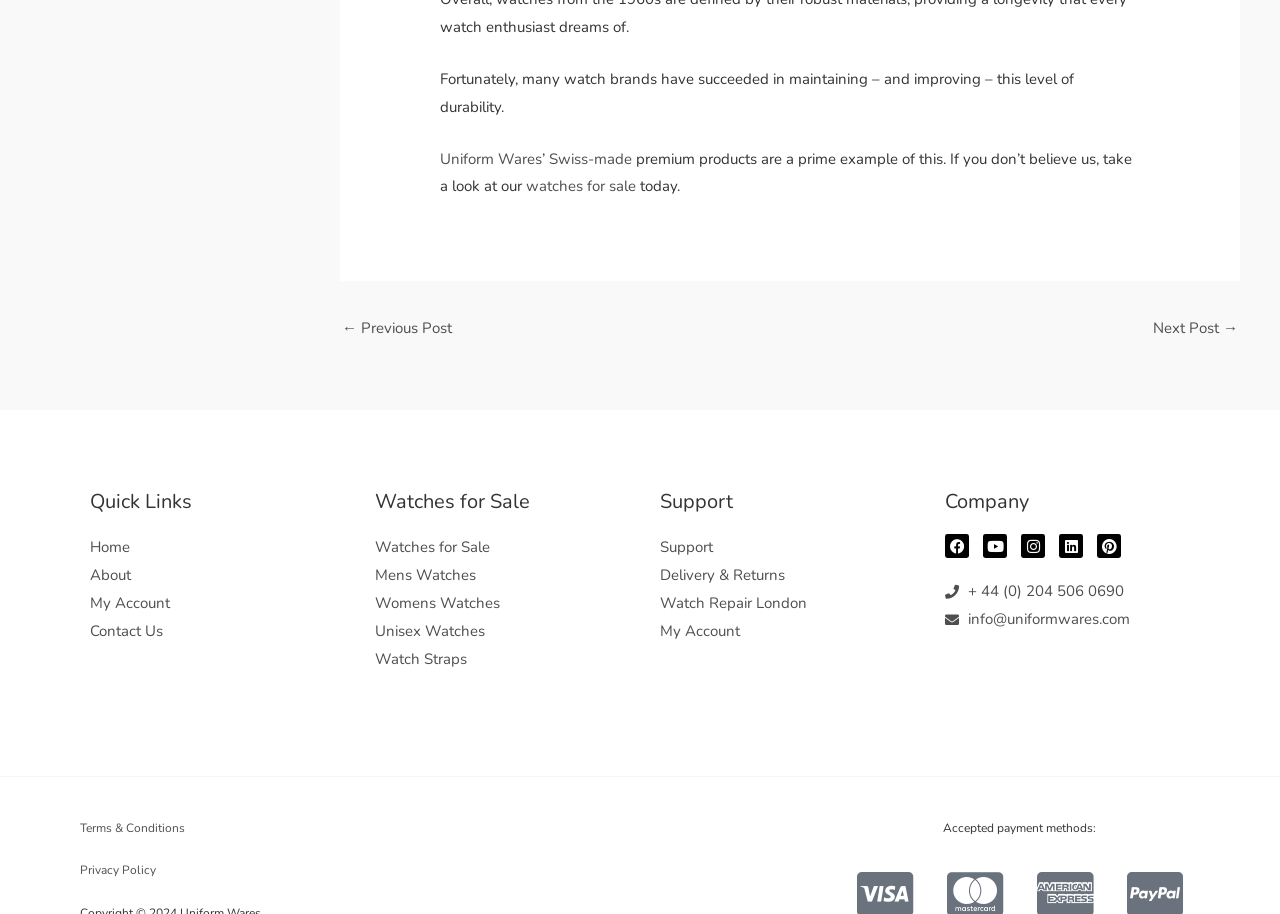Kindly provide the bounding box coordinates of the section you need to click on to fulfill the given instruction: "View the 'Watches for Sale' menu".

[0.293, 0.585, 0.484, 0.737]